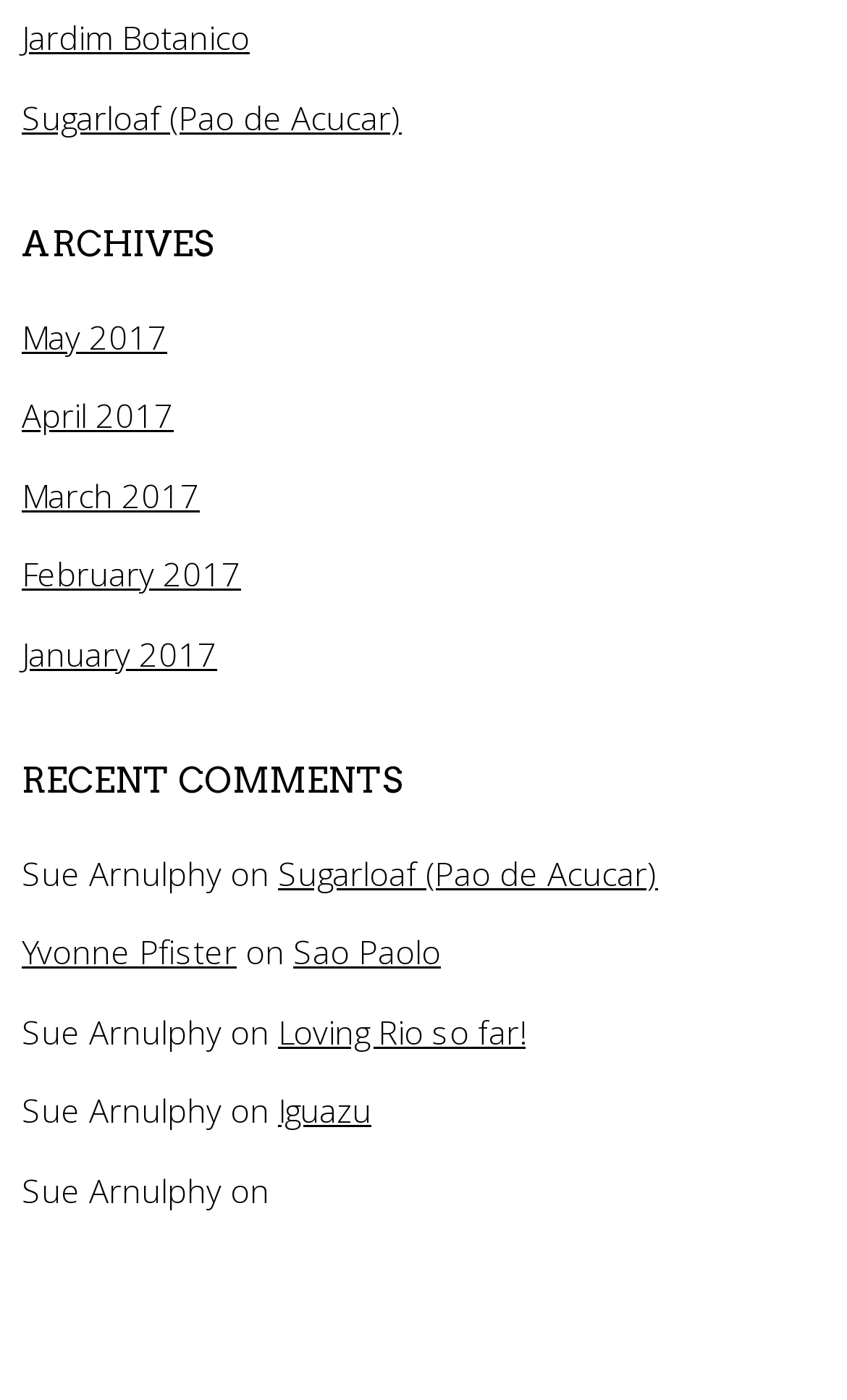Pinpoint the bounding box coordinates of the clickable element needed to complete the instruction: "Open the menu". The coordinates should be provided as four float numbers between 0 and 1: [left, top, right, bottom].

None